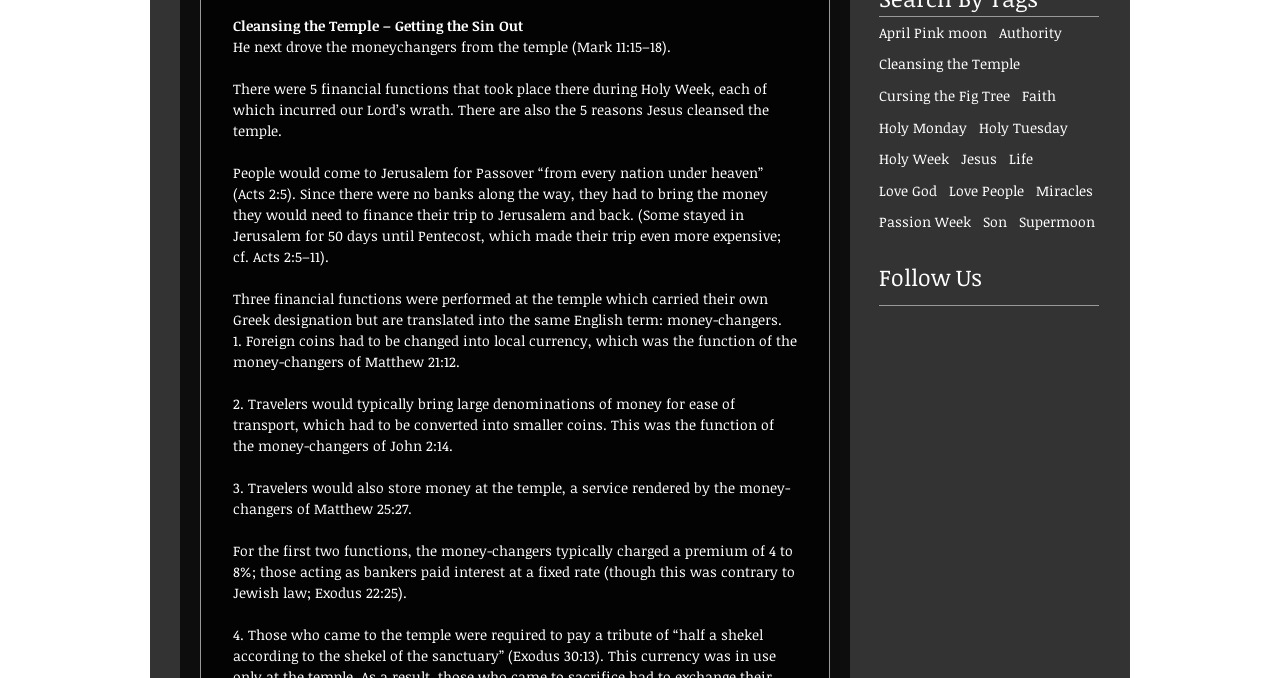Determine the bounding box coordinates of the region I should click to achieve the following instruction: "Click on the 'Cleansing the Temple' link". Ensure the bounding box coordinates are four float numbers between 0 and 1, i.e., [left, top, right, bottom].

[0.687, 0.08, 0.797, 0.109]